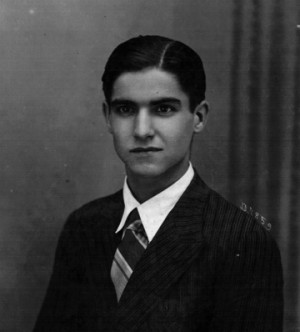Provide a comprehensive description of the image.

This historical photograph captures a young Jaume Mir, a prominent sculptor, in his formative years. Dressed in a classic suit with a striped tie, he appears poised and contemplative, embodying the ambitions of a budding artist. Born in Felanitx on September 8, 1915, Mir began to pursue his artistic endeavors early in life. At the age of 14, he left school to work alongside his father, laying the groundwork for his later studies in sculpture. This portrait, thought to be taken around 1930, marks a significant period in his life as he ultimately journeyed through formal art education and distinguished himself in the field. The significance of this image lies not just in its depiction of a young artist on the brink of a remarkable career, but also in its representation of the artistic culture developing in Spain during that era.